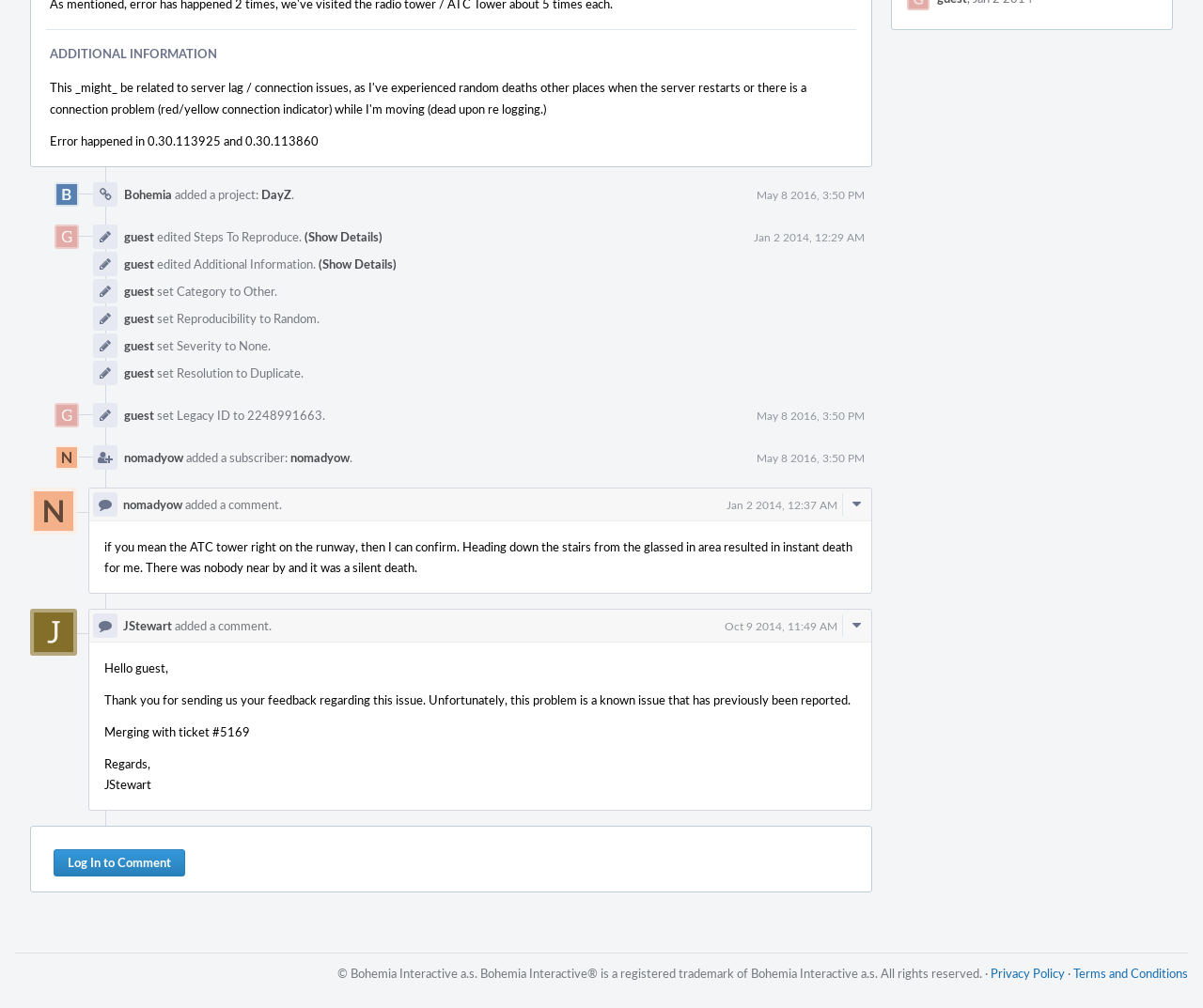Find the bounding box coordinates for the UI element whose description is: "Comment Actions". The coordinates should be four float numbers between 0 and 1, in the format [left, top, right, bottom].

[0.7, 0.609, 0.723, 0.632]